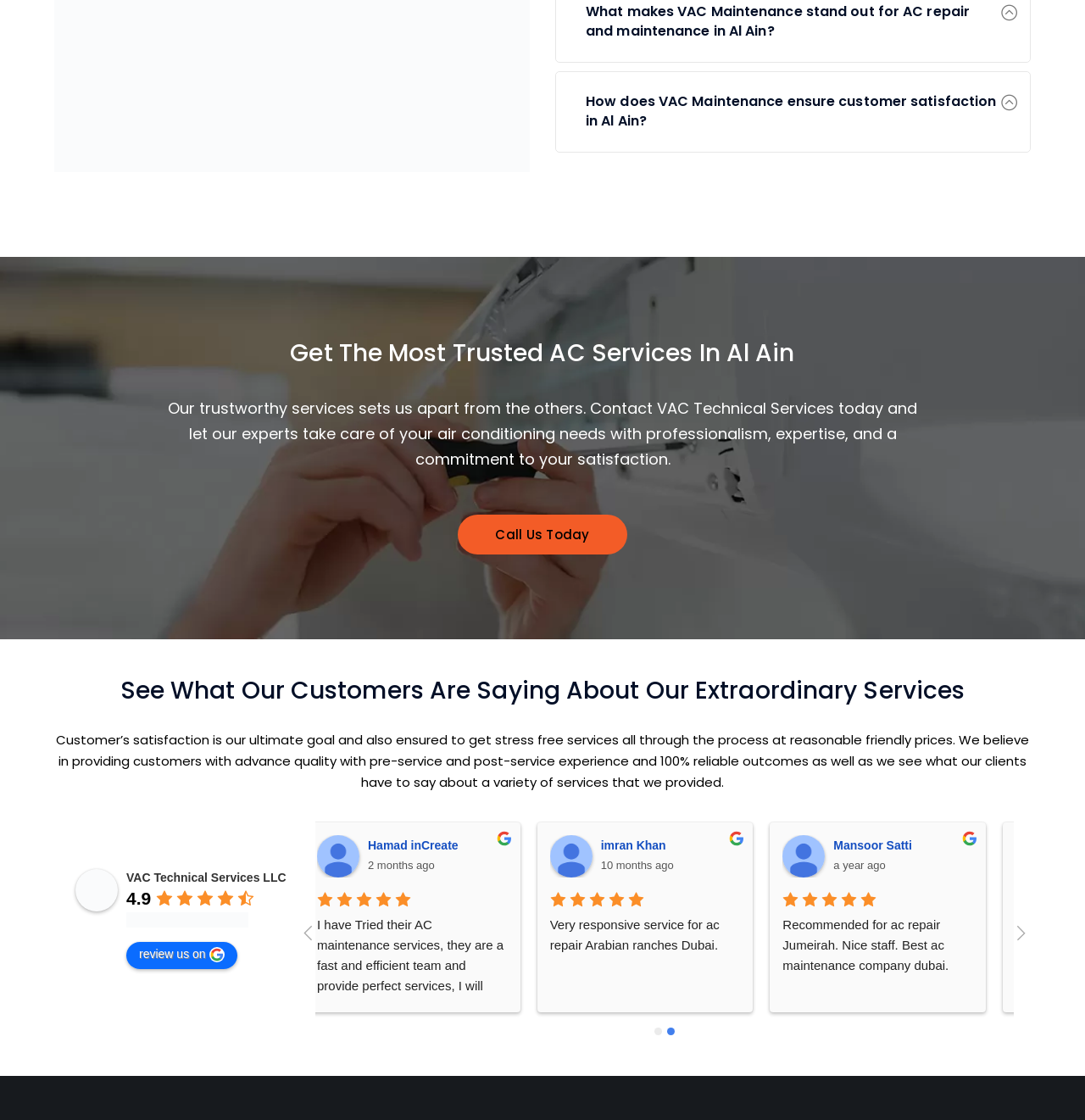Please identify the coordinates of the bounding box for the clickable region that will accomplish this instruction: "Click the 'VAC Technical Services LLC' link".

[0.116, 0.778, 0.264, 0.79]